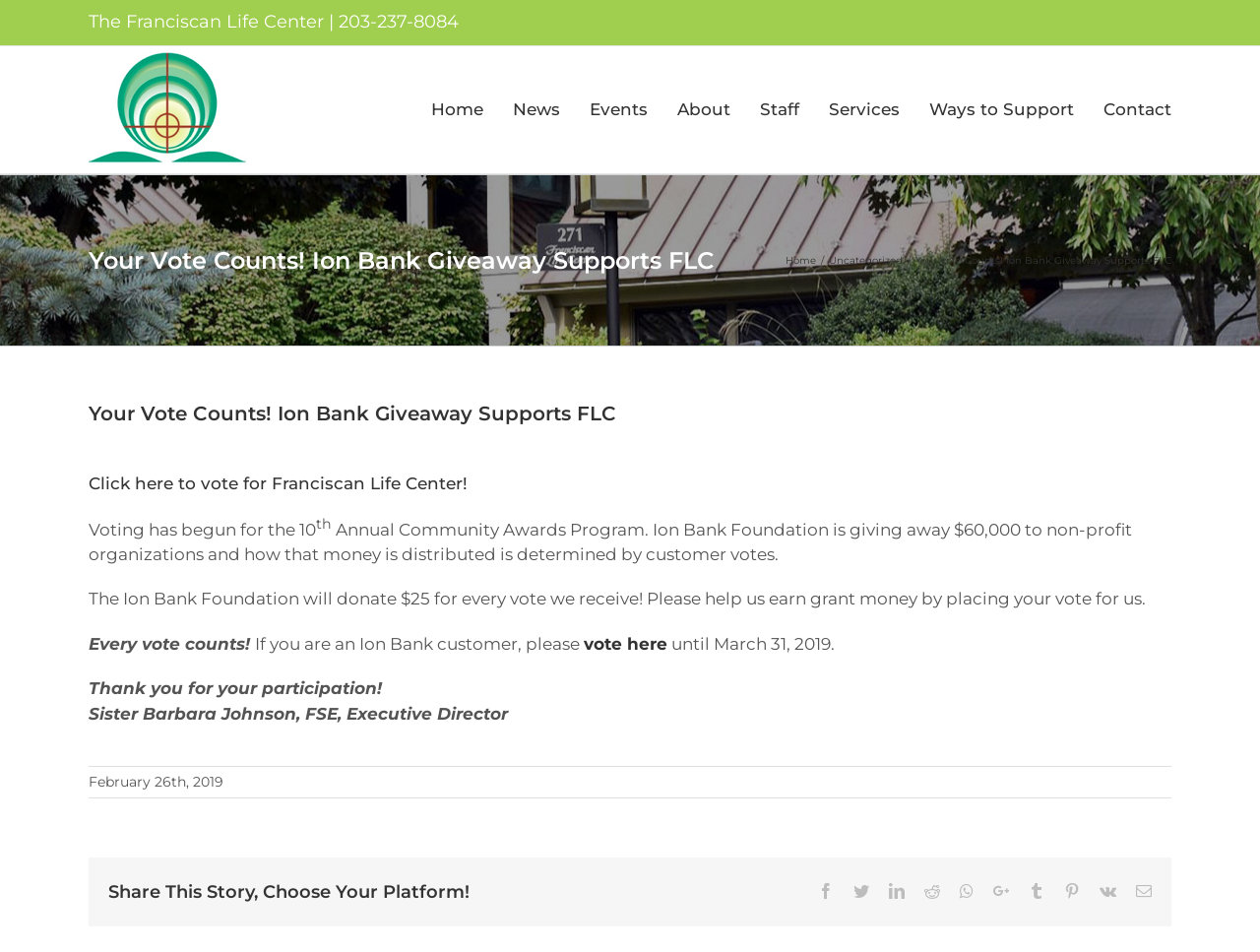Please locate and retrieve the main header text of the webpage.

Your Vote Counts! Ion Bank Giveaway Supports FLC